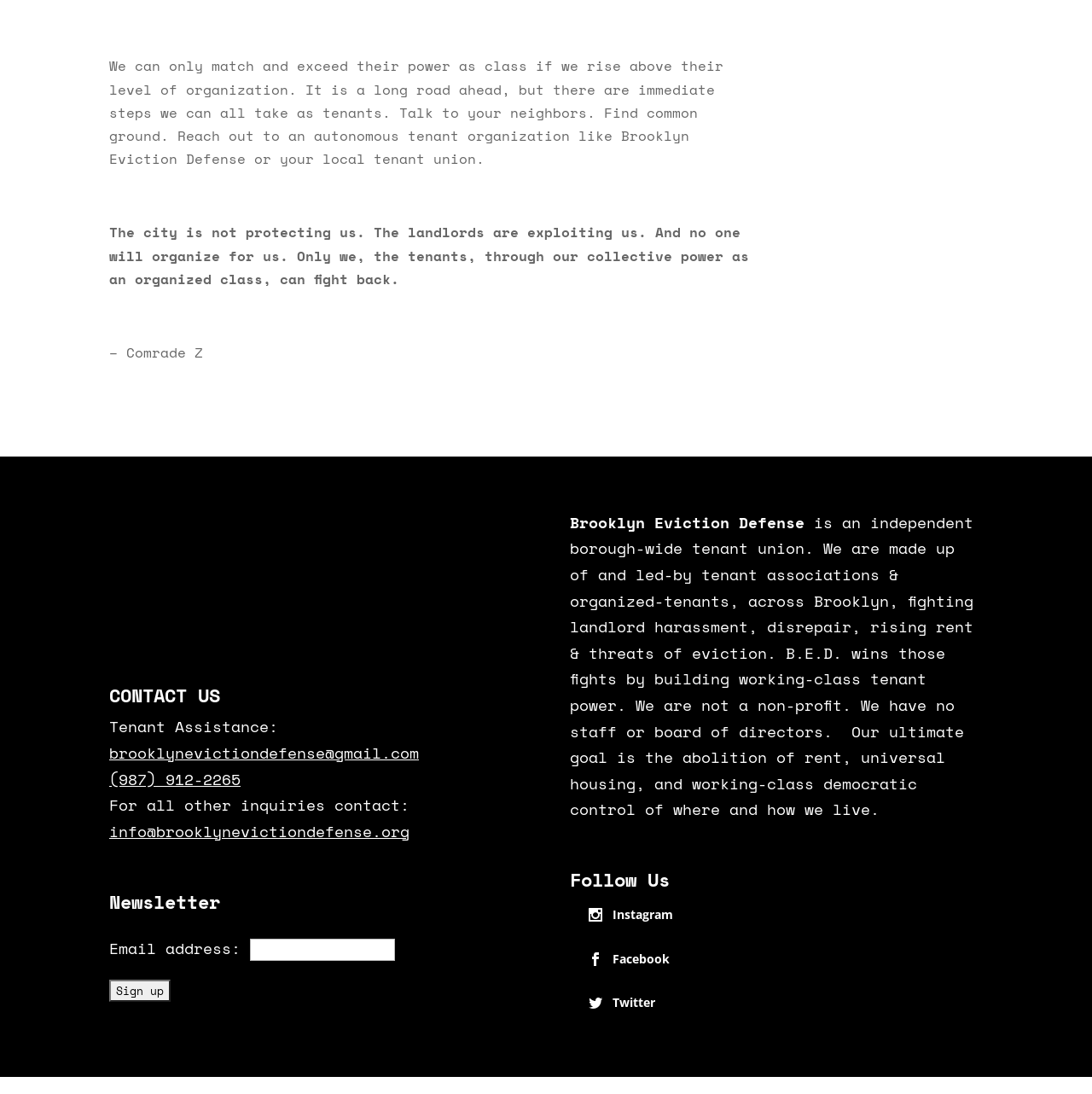Could you provide the bounding box coordinates for the portion of the screen to click to complete this instruction: "Follow Brooklyn Eviction Defense on Instagram"?

[0.53, 0.821, 0.908, 0.853]